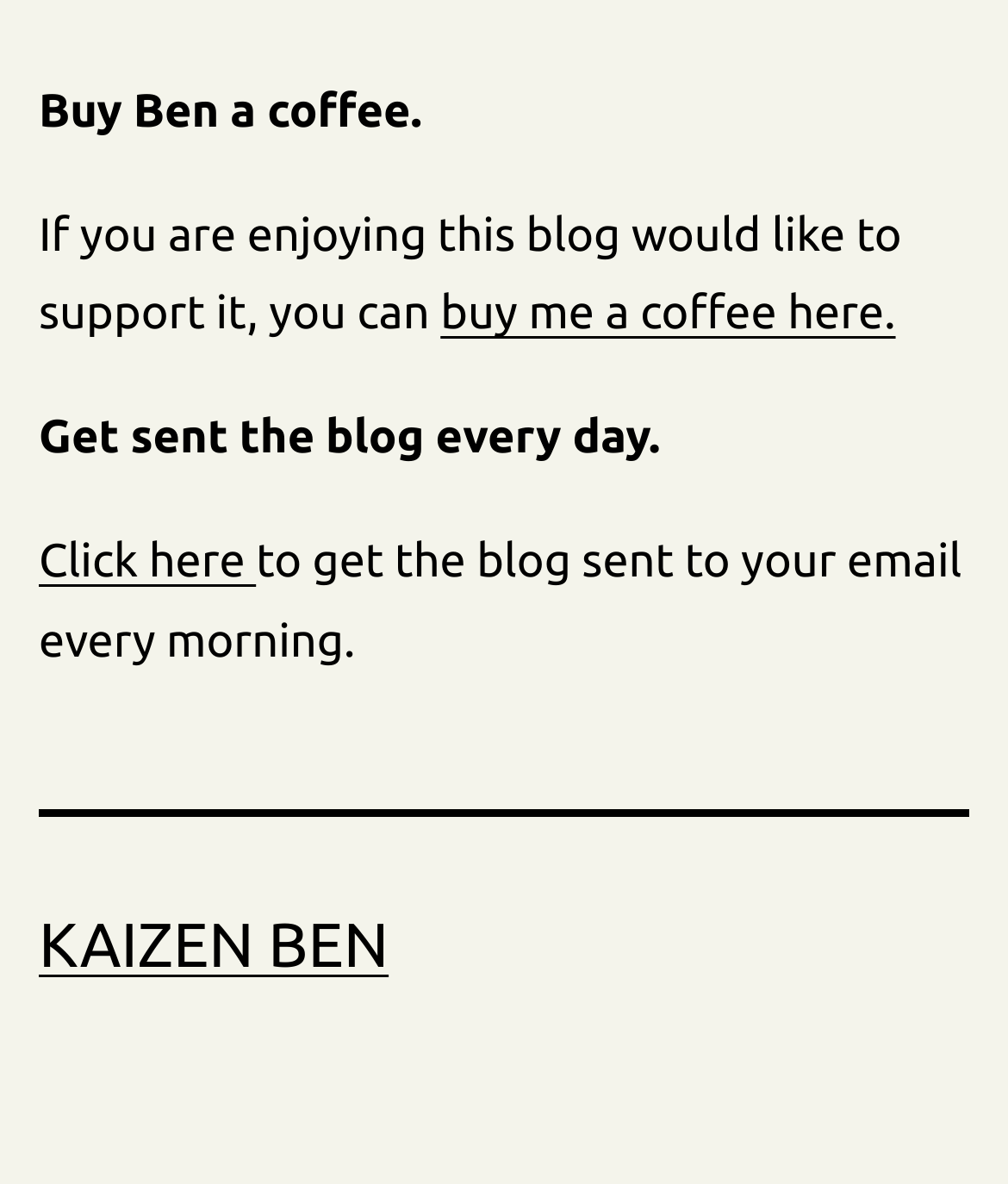Identify the bounding box of the HTML element described here: "Finance". Provide the coordinates as four float numbers between 0 and 1: [left, top, right, bottom].

None